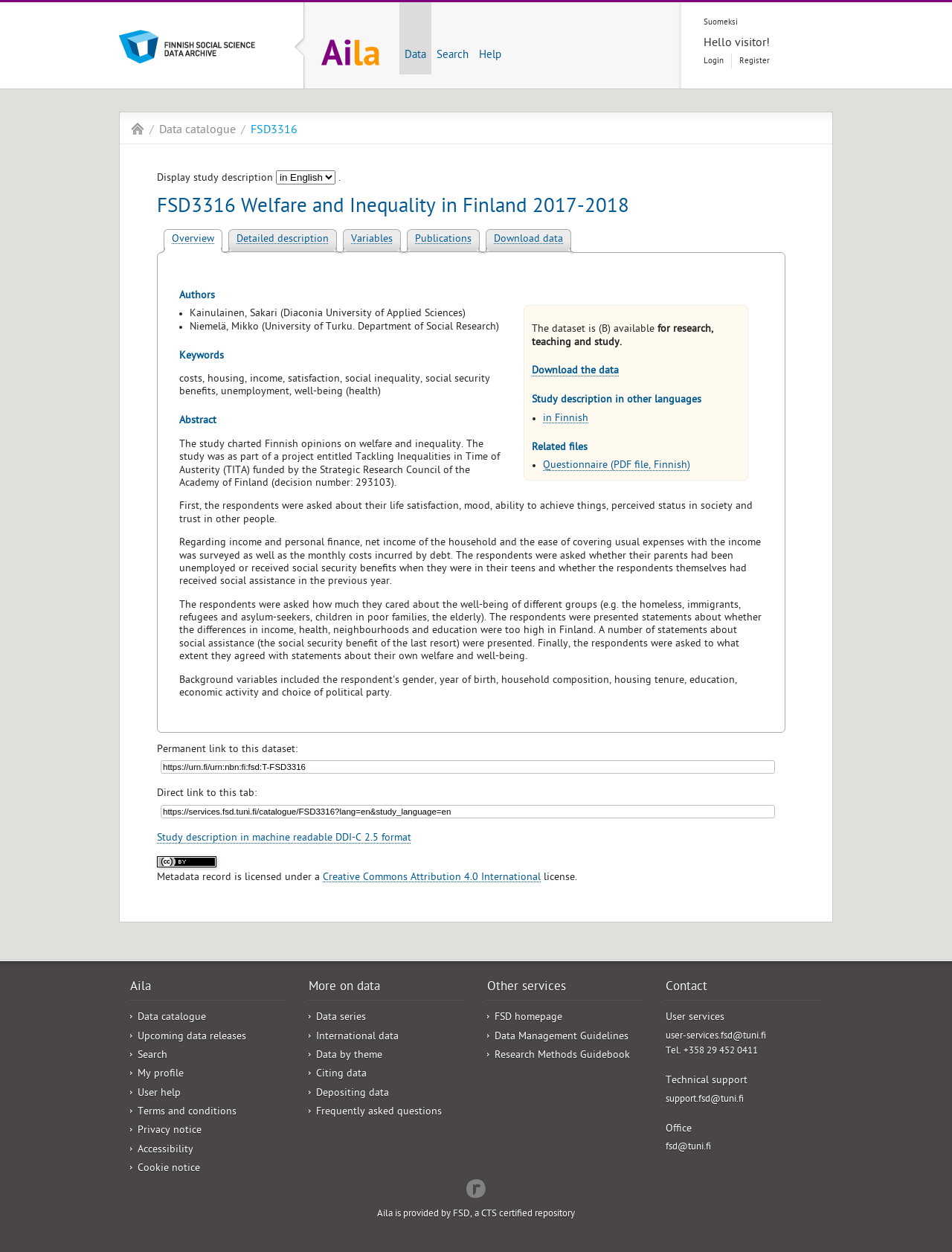Can you specify the bounding box coordinates of the area that needs to be clicked to fulfill the following instruction: "Search for data"?

[0.453, 0.002, 0.498, 0.06]